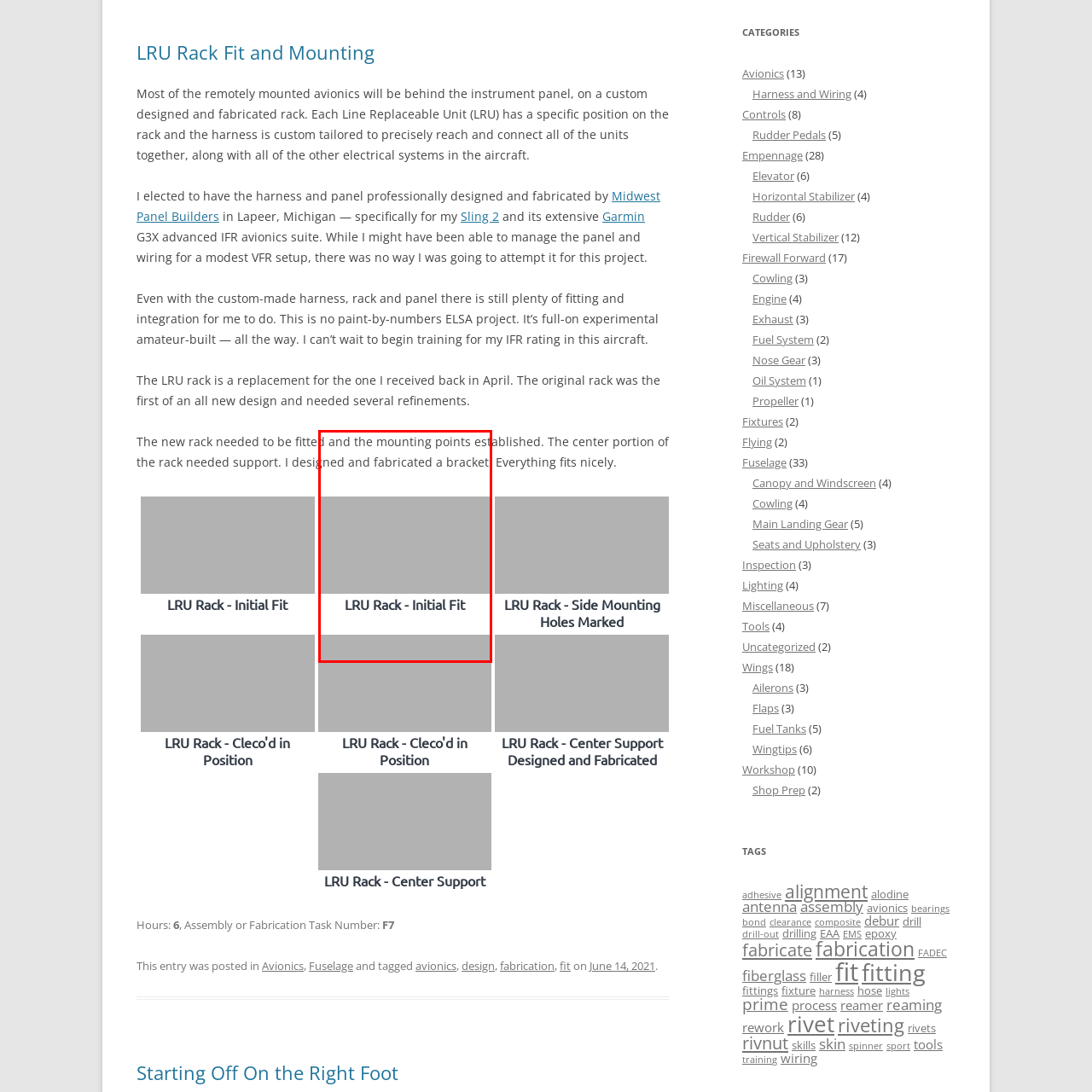What is the role of the bracket in the fitting process?
Direct your attention to the image enclosed by the red bounding box and provide a detailed answer to the question.

The bracket plays a vital role in the fitting process by providing structural support and ensuring the secure placement of avionics components. It is specially designed and fabricated to facilitate the precise alignment and mounting of these components, ultimately contributing to the reliability and effectiveness of the avionics system.